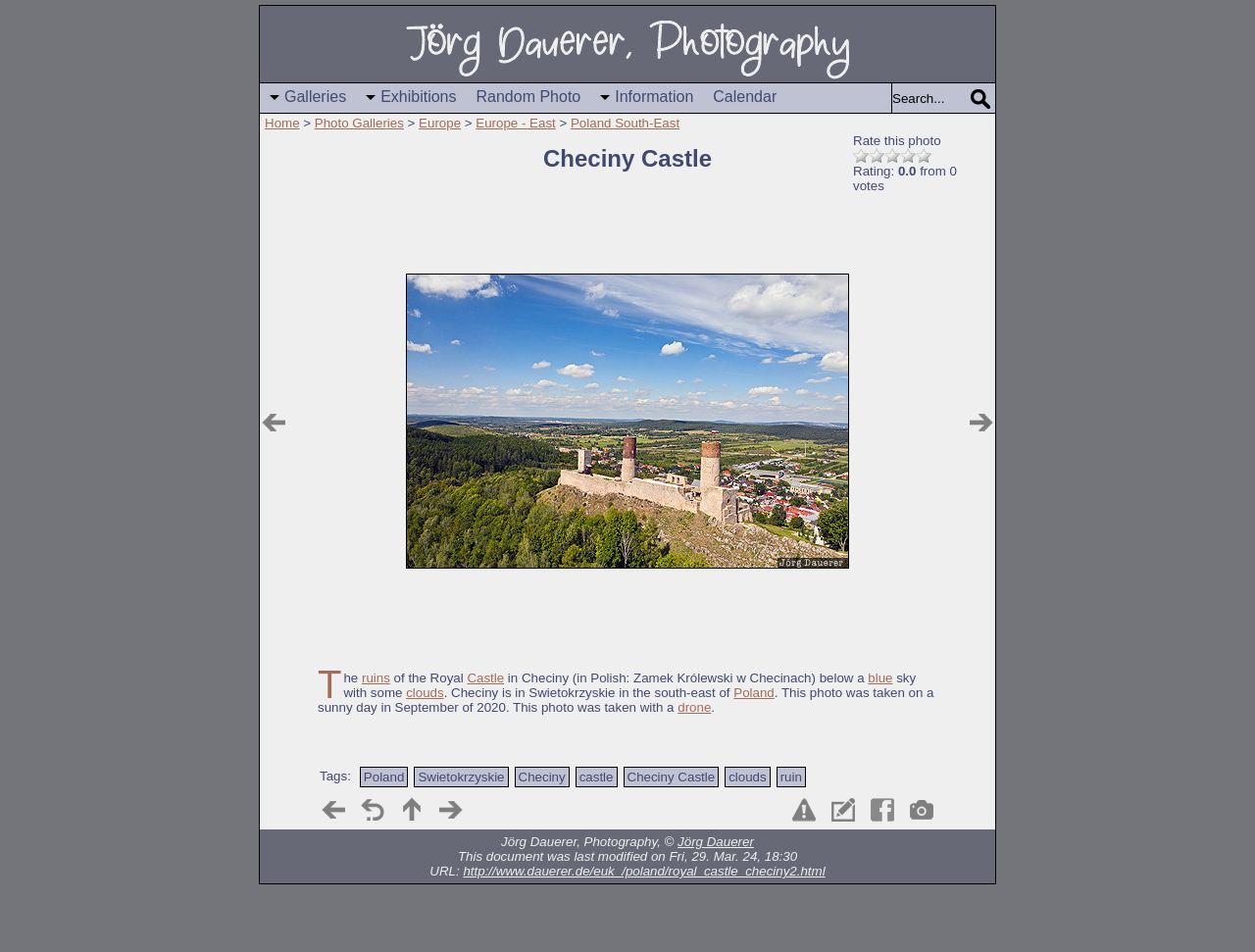Please reply with a single word or brief phrase to the question: 
What is the photographer's name?

Jörg Dauerer